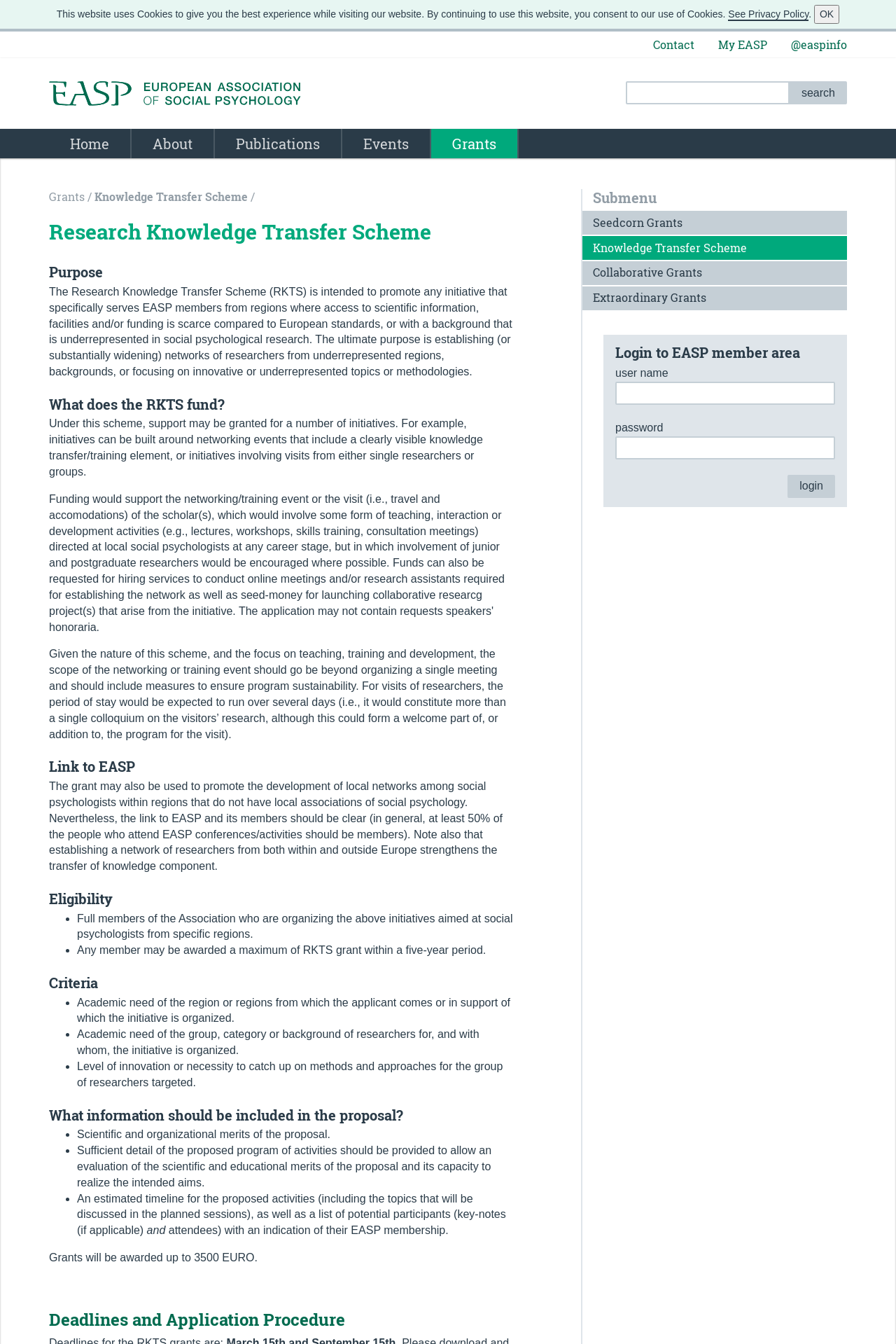Using the webpage screenshot, find the UI element described by See Privacy Policy. Provide the bounding box coordinates in the format (top-left x, top-left y, bottom-right x, bottom-right y), ensuring all values are floating point numbers between 0 and 1.

[0.813, 0.006, 0.903, 0.016]